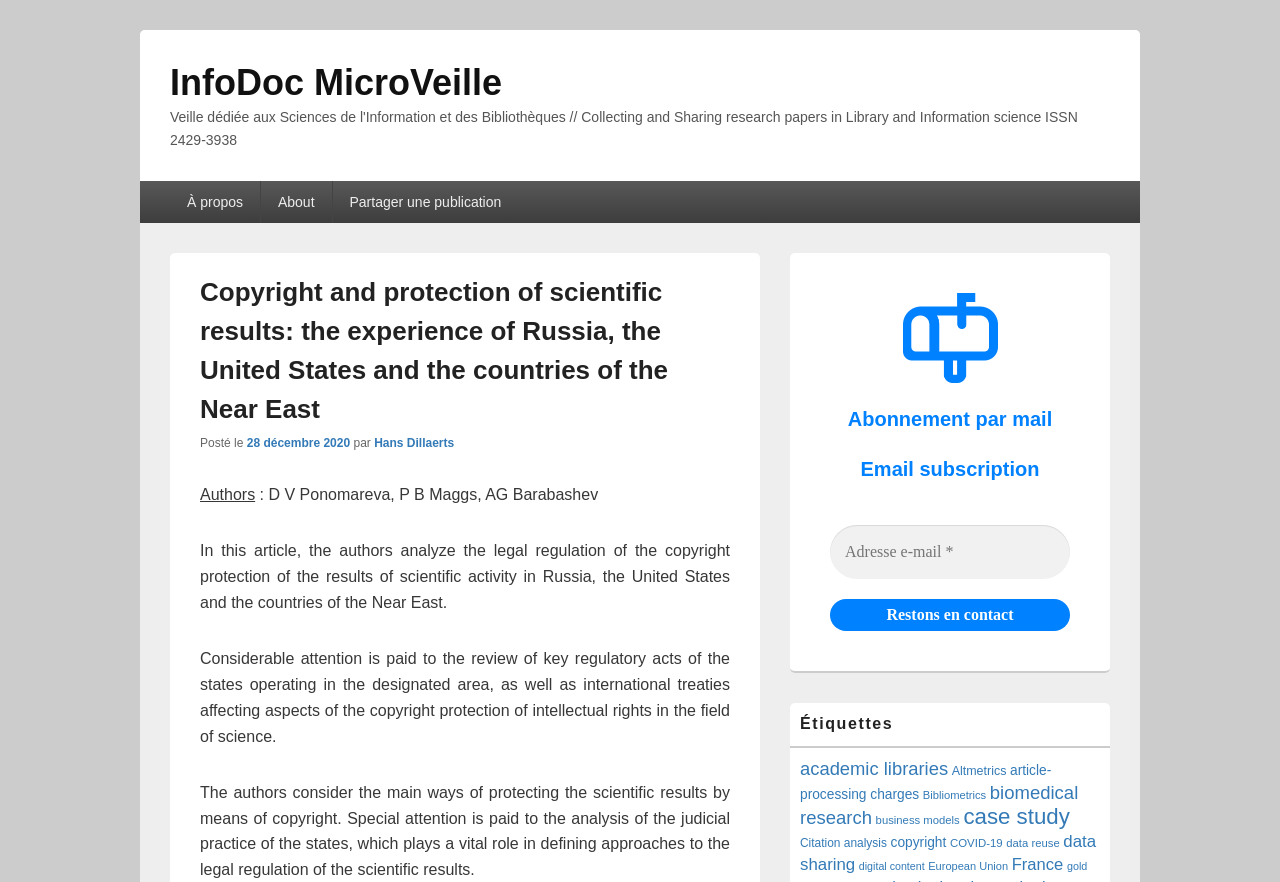Give a short answer using one word or phrase for the question:
What is the topic of the article?

Copyright protection of scientific results